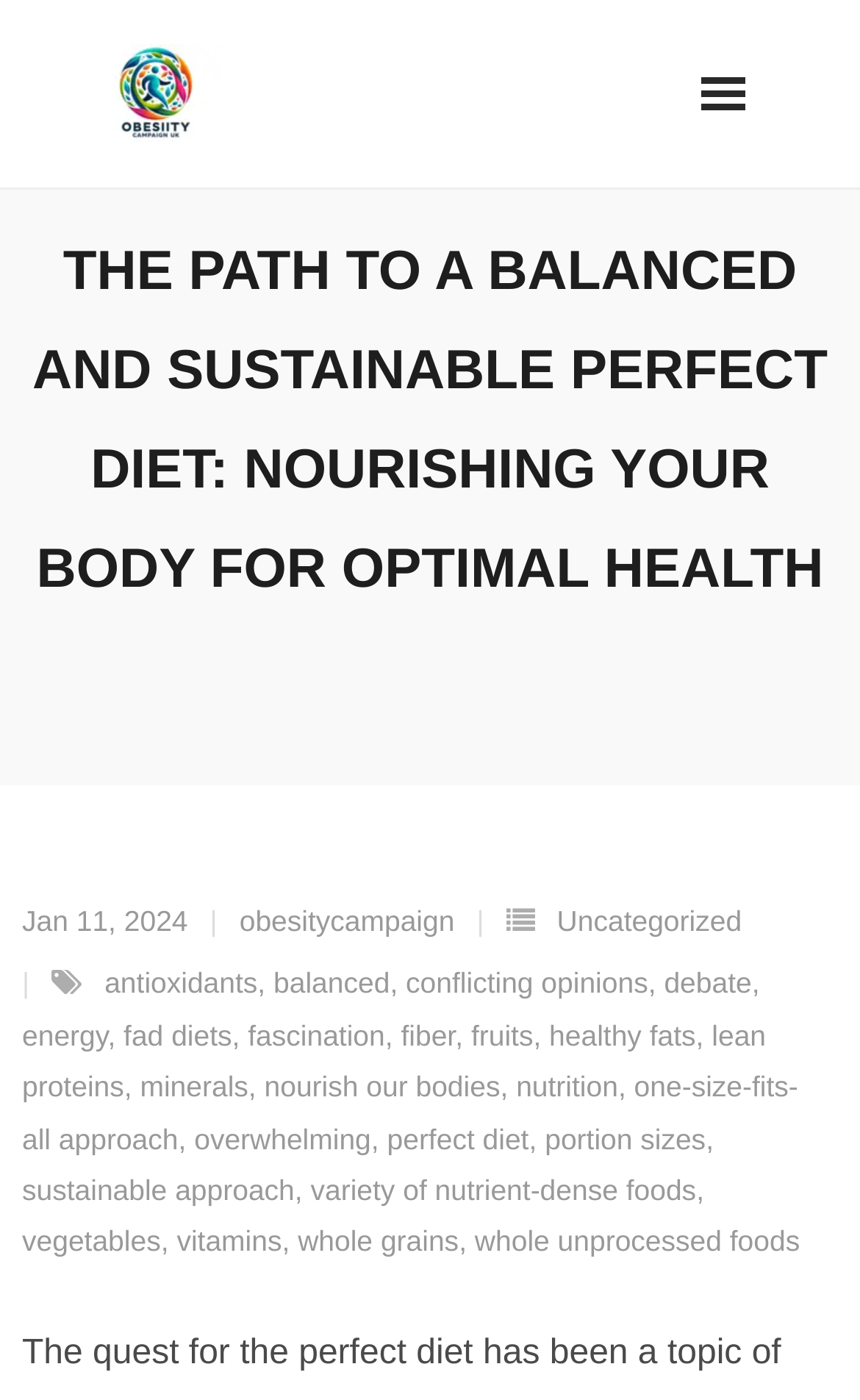Please specify the bounding box coordinates in the format (top-left x, top-left y, bottom-right x, bottom-right y), with all values as floating point numbers between 0 and 1. Identify the bounding box of the UI element described by: Jan 11, 2024

[0.026, 0.646, 0.218, 0.67]